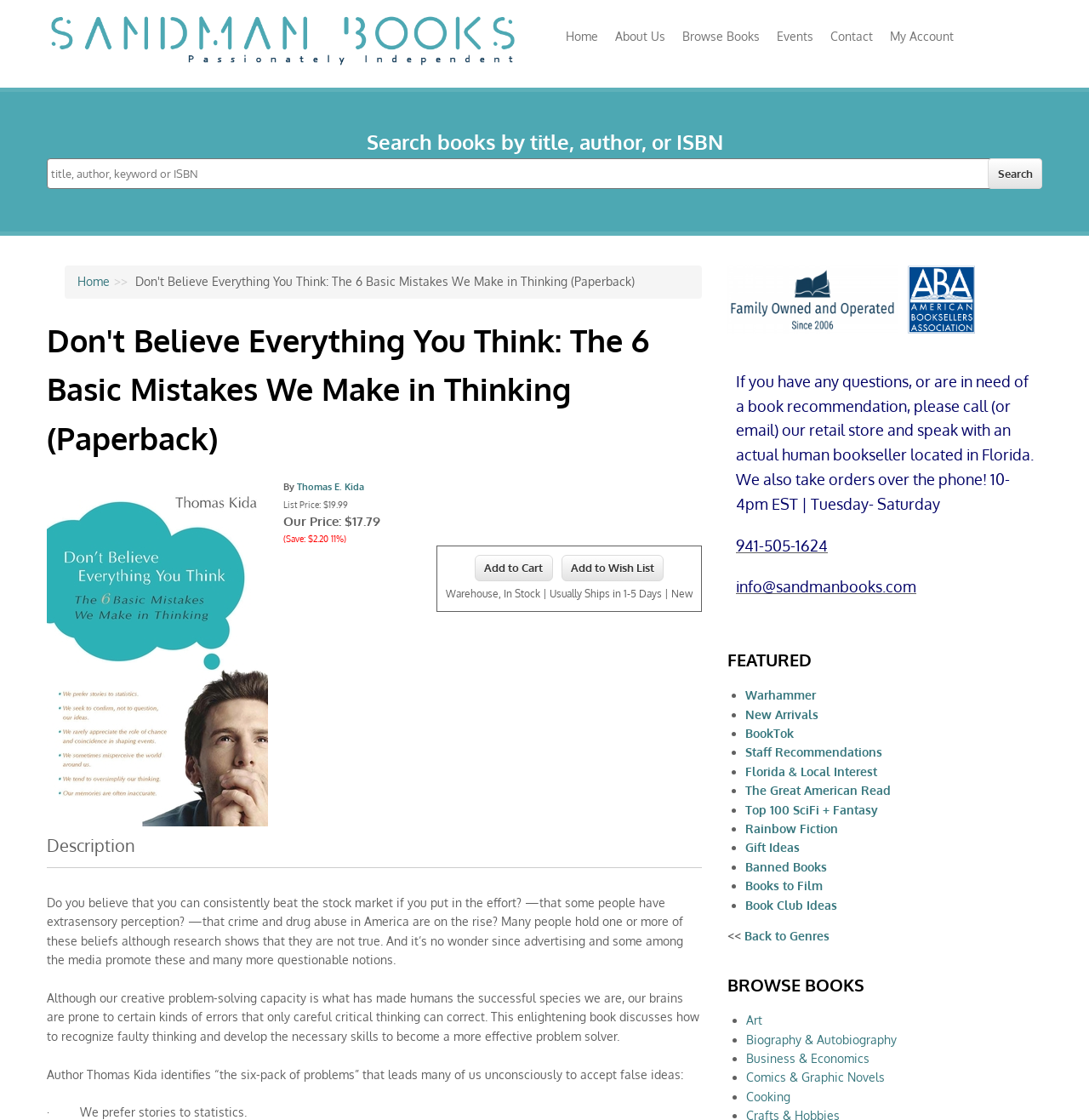Elaborate on the different components and information displayed on the webpage.

This webpage is about a book titled "Don't Believe Everything You Think: The 6 Basic Mistakes We Make in Thinking" by Thomas E. Kida. At the top of the page, there is a navigation menu with links to "Home", "About Us", "Browse Books", "Events", "Contact", and "My Account". Below the navigation menu, there is a search bar where users can search for books by title, author, or ISBN.

On the left side of the page, there is a breadcrumb trail showing the user's current location on the website. Below the breadcrumb trail, there is a heading with the book title, followed by a link to the book's cover image. The book's author, Thomas E. Kida, is also mentioned.

The book's details are displayed below, including the list price, the website's price, and a discount percentage. There are also buttons to add the book to the cart or to a wish list. The book's availability and shipping information are also provided.

Below the book's details, there is a description of the book, which discusses how people often hold false beliefs and how critical thinking can help correct these errors. The description also mentions the book's focus on problem-solving and critical thinking.

On the right side of the page, there are several sections. One section displays a list of featured books, including "Warhammer", "New Arrivals", "BookTok", and others. Another section has a heading "BROWSE BOOKS" and lists various book genres, such as "Art", "Biography & Autobiography", "Business & Economics", and others.

At the bottom of the page, there are some images and text about Sandman Books, an independent bookstore that has been family-owned and operated since 2006. There is also a section with contact information and a call to action to speak with a human bookseller.